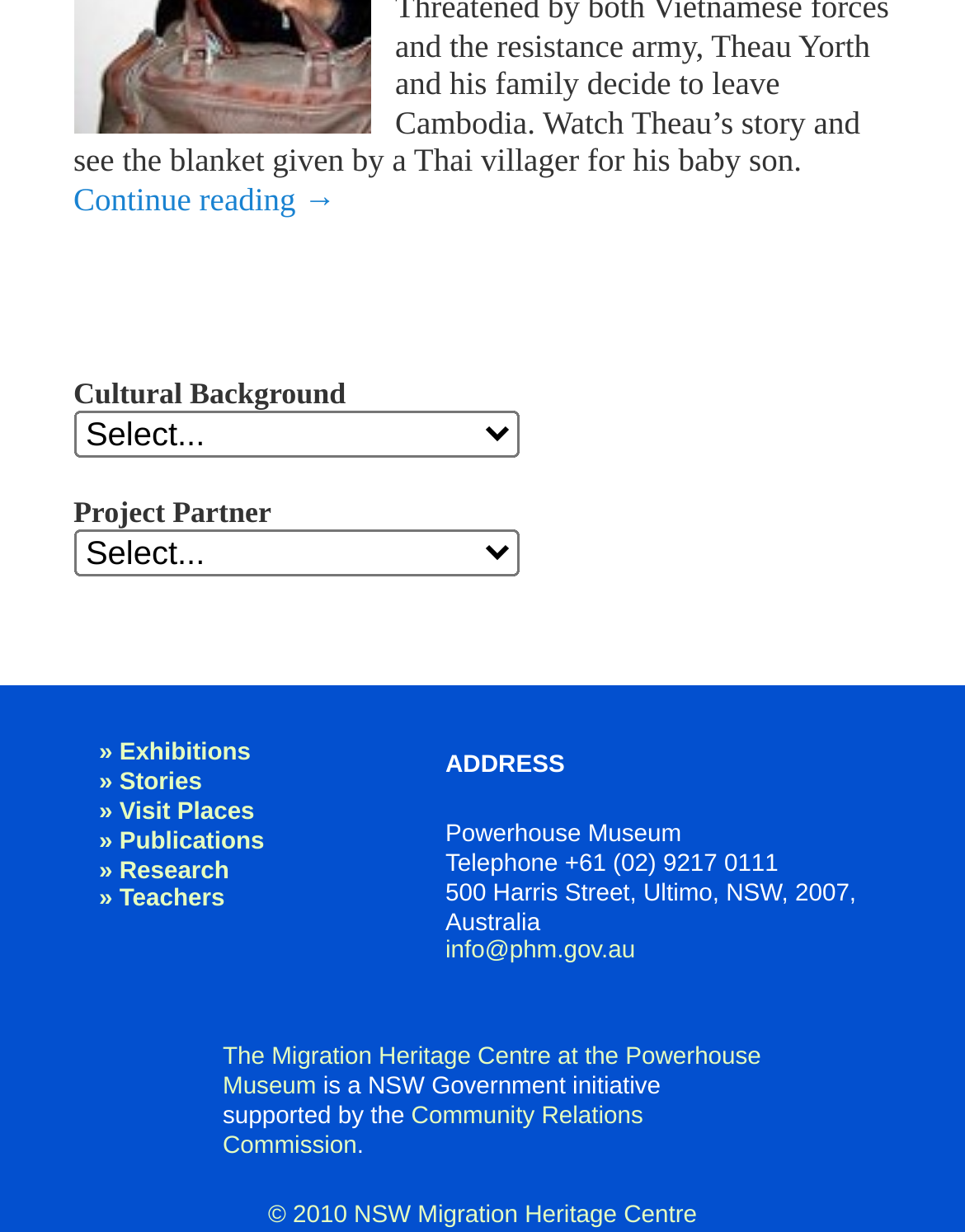What is the email address of the museum?
Refer to the image and give a detailed answer to the question.

I found the answer by looking at the link element with the text 'info@phm.gov.au' at coordinates [0.462, 0.762, 0.658, 0.784]. This text is likely to be the email address of the museum.